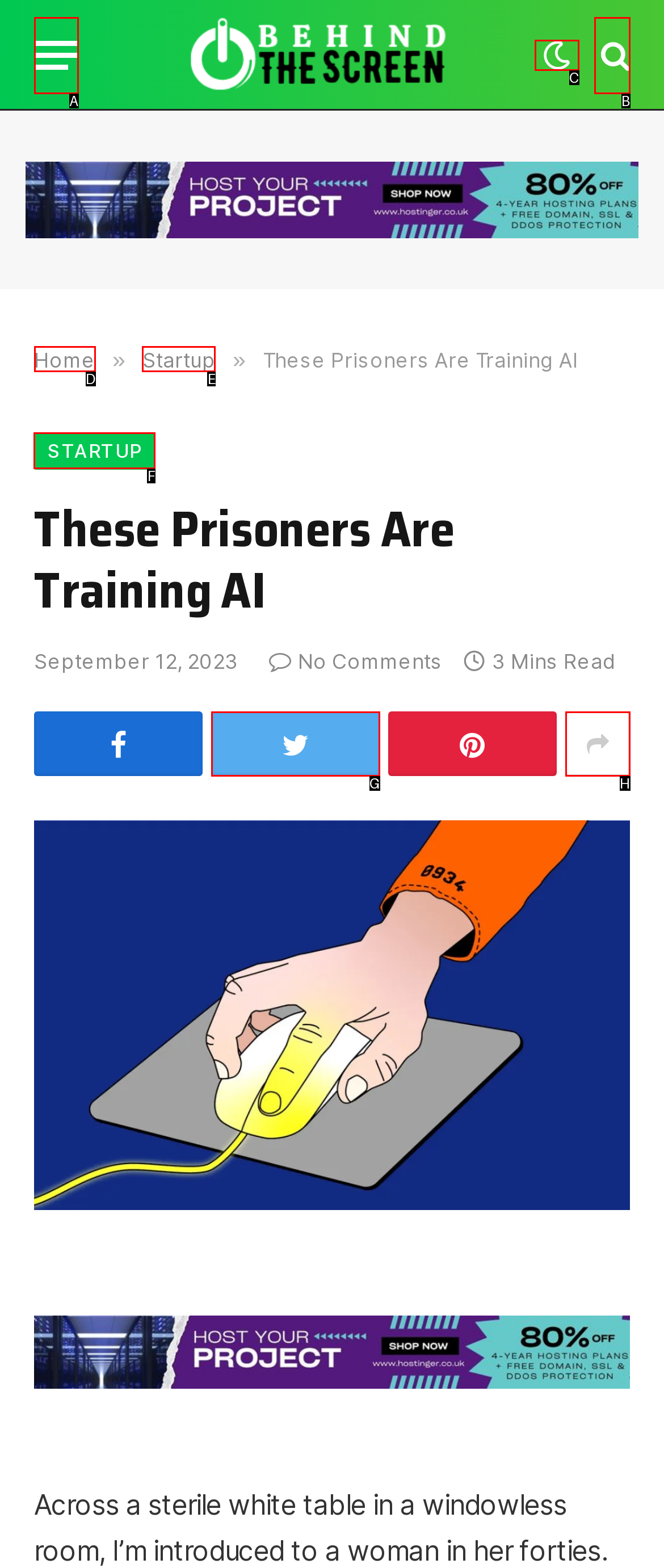Determine which option should be clicked to carry out this task: View the startup page
State the letter of the correct choice from the provided options.

F